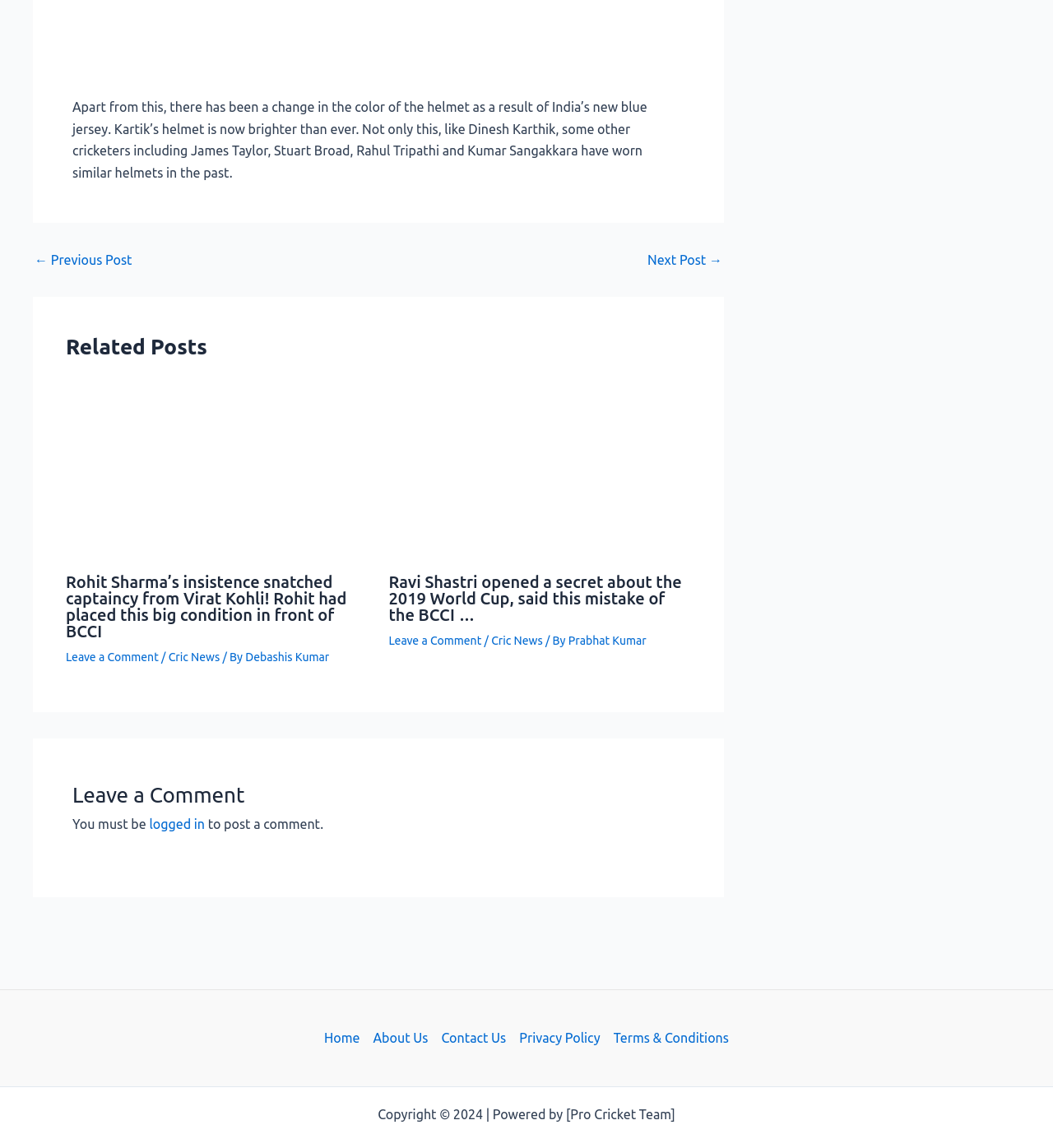Refer to the image and provide an in-depth answer to the question: 
How many related posts are there?

I counted the number of article elements with related post content, and there are two of them.